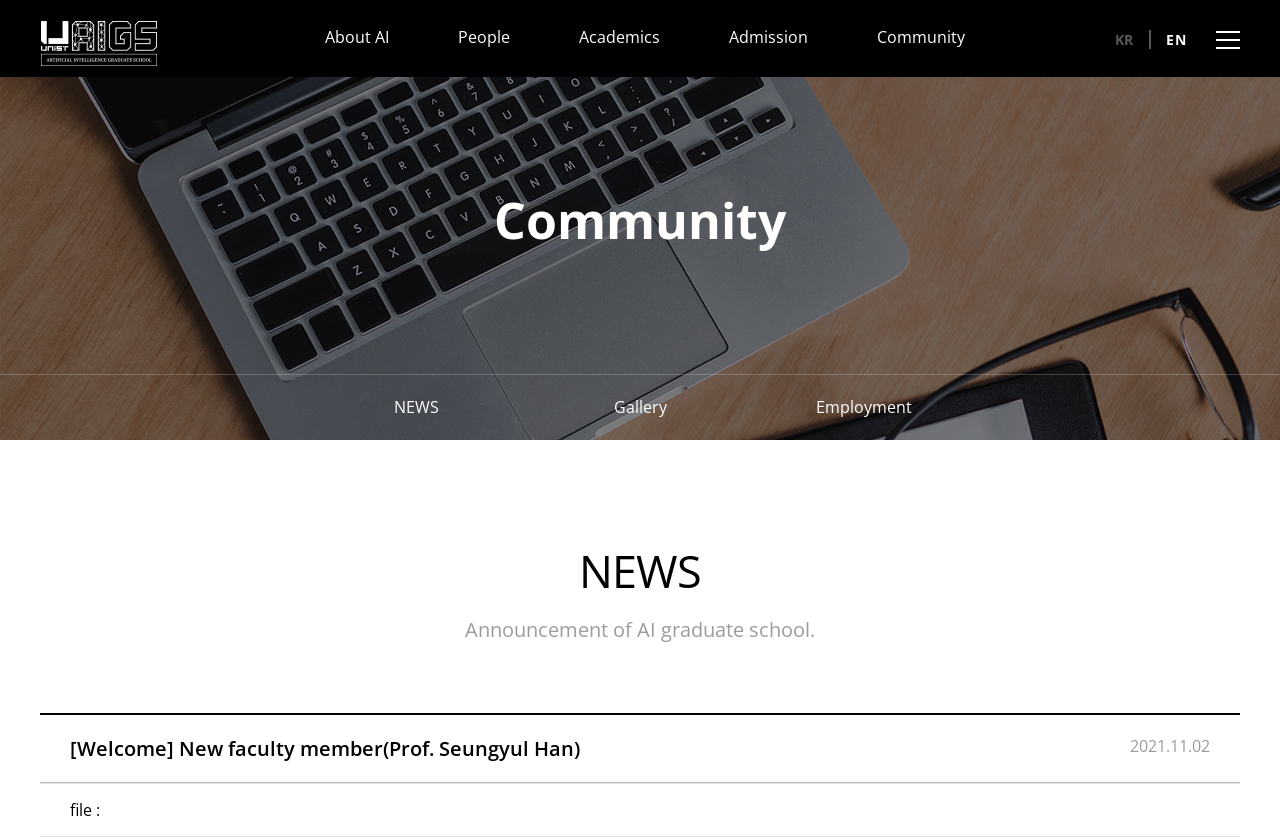Could you provide the bounding box coordinates for the portion of the screen to click to complete this instruction: "View NEWS"?

[0.307, 0.473, 0.343, 0.499]